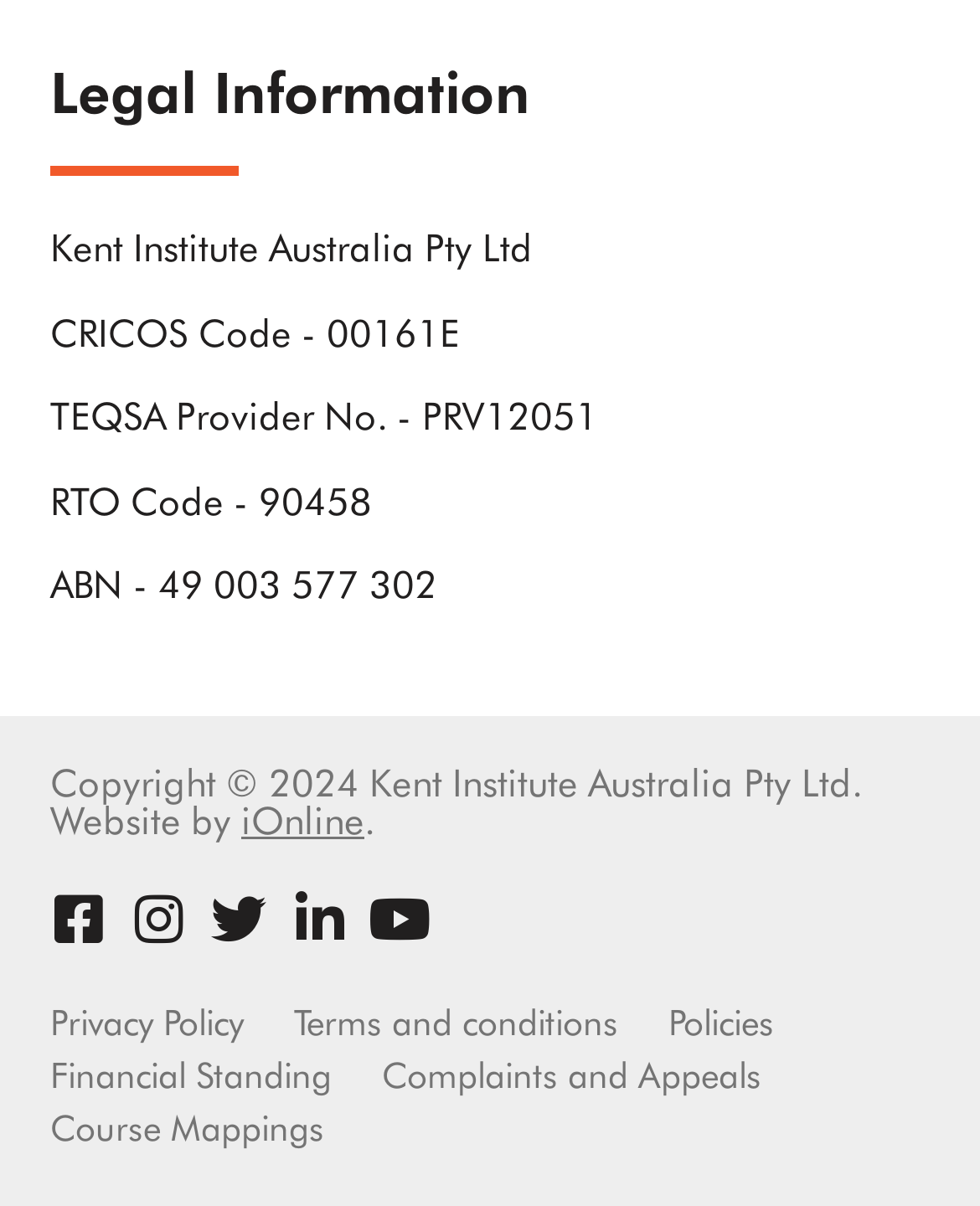Locate the bounding box coordinates of the clickable area to execute the instruction: "Read the Privacy Policy". Provide the coordinates as four float numbers between 0 and 1, represented as [left, top, right, bottom].

[0.051, 0.827, 0.249, 0.87]